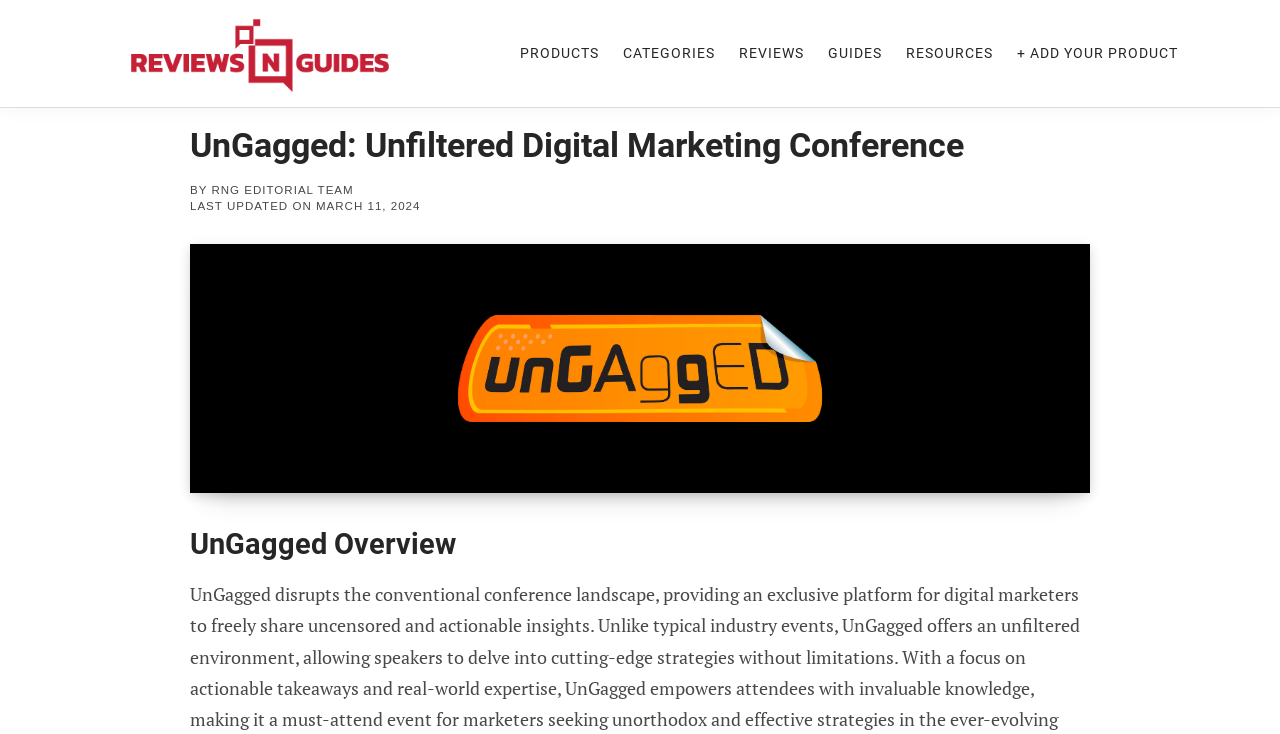Please determine the bounding box coordinates of the element's region to click for the following instruction: "Visit the 'RNG EDITORIAL TEAM' page".

[0.165, 0.251, 0.276, 0.267]